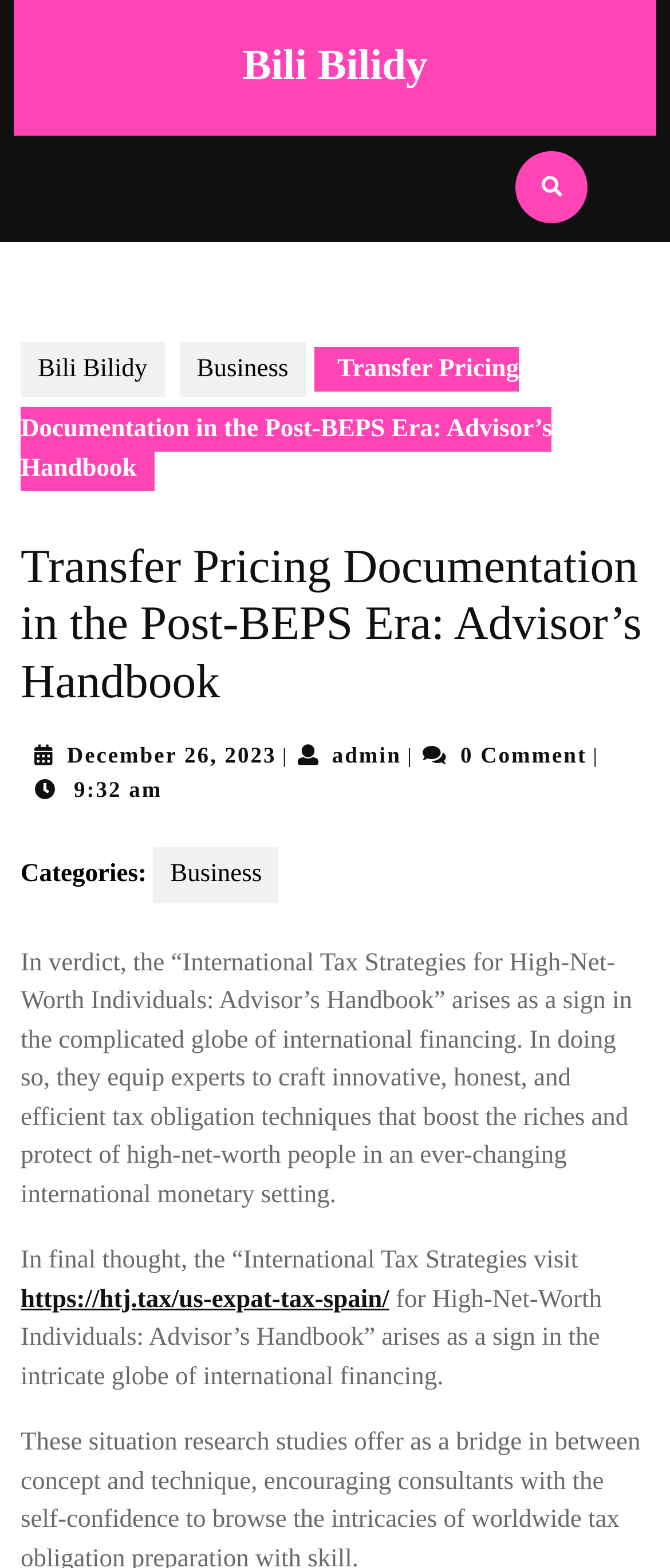Can you determine the main header of this webpage?

Transfer Pricing Documentation in the Post-BEPS Era: Advisor’s Handbook